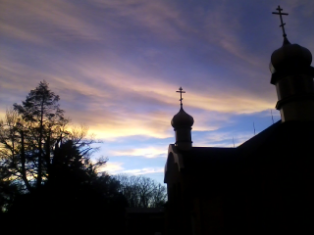Give a one-word or one-phrase response to the question:
Are there any people in the image?

No